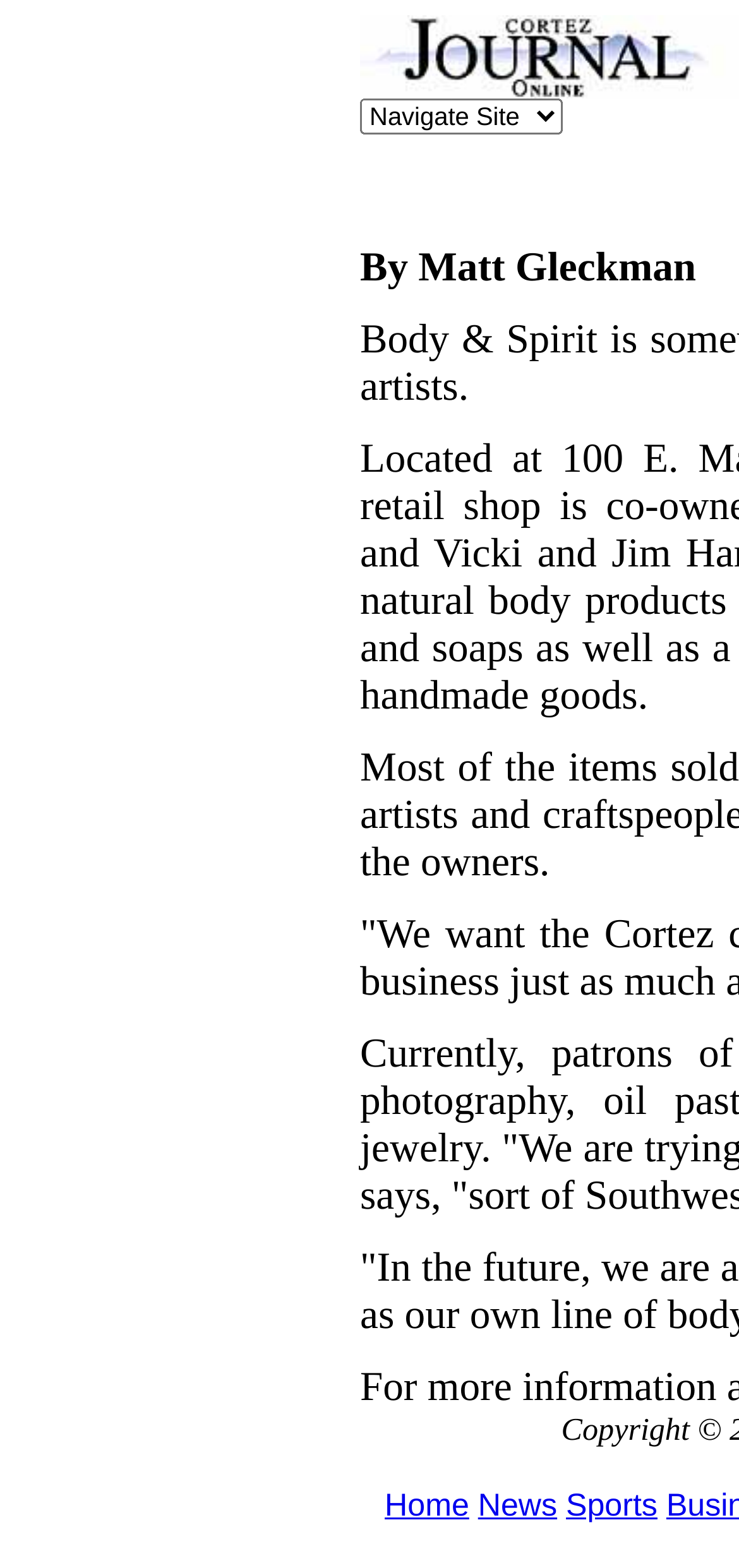Answer the question below using just one word or a short phrase: 
How many navigation links are there at the bottom?

3